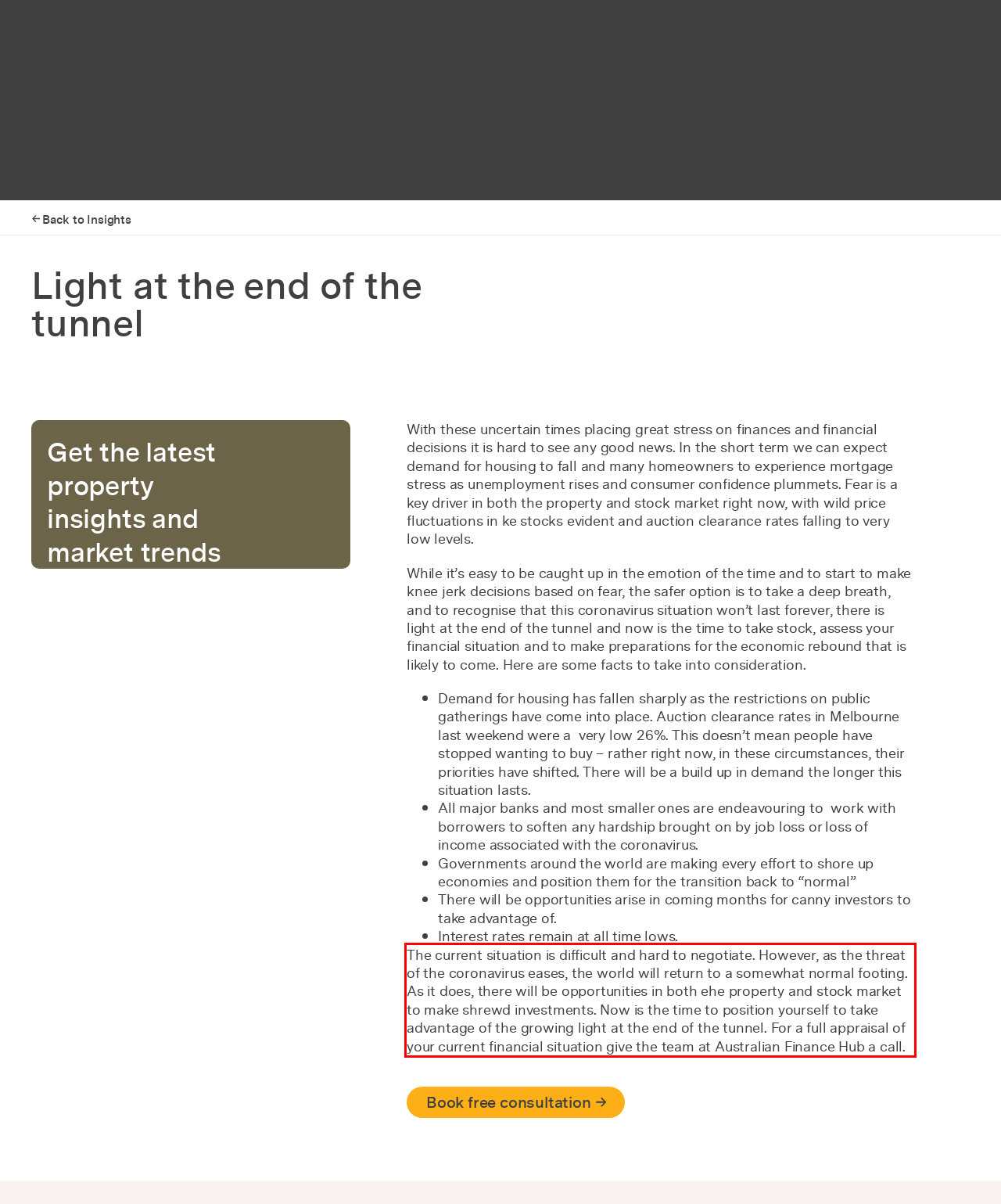Please perform OCR on the text content within the red bounding box that is highlighted in the provided webpage screenshot.

The current situation is difficult and hard to negotiate. However, as the threat of the coronavirus eases, the world will return to a somewhat normal footing. As it does, there will be opportunities in both ehe property and stock market to make shrewd investments. Now is the time to position yourself to take advantage of the growing light at the end of the tunnel. For a full appraisal of your current financial situation give the team at Australian Finance Hub a call.